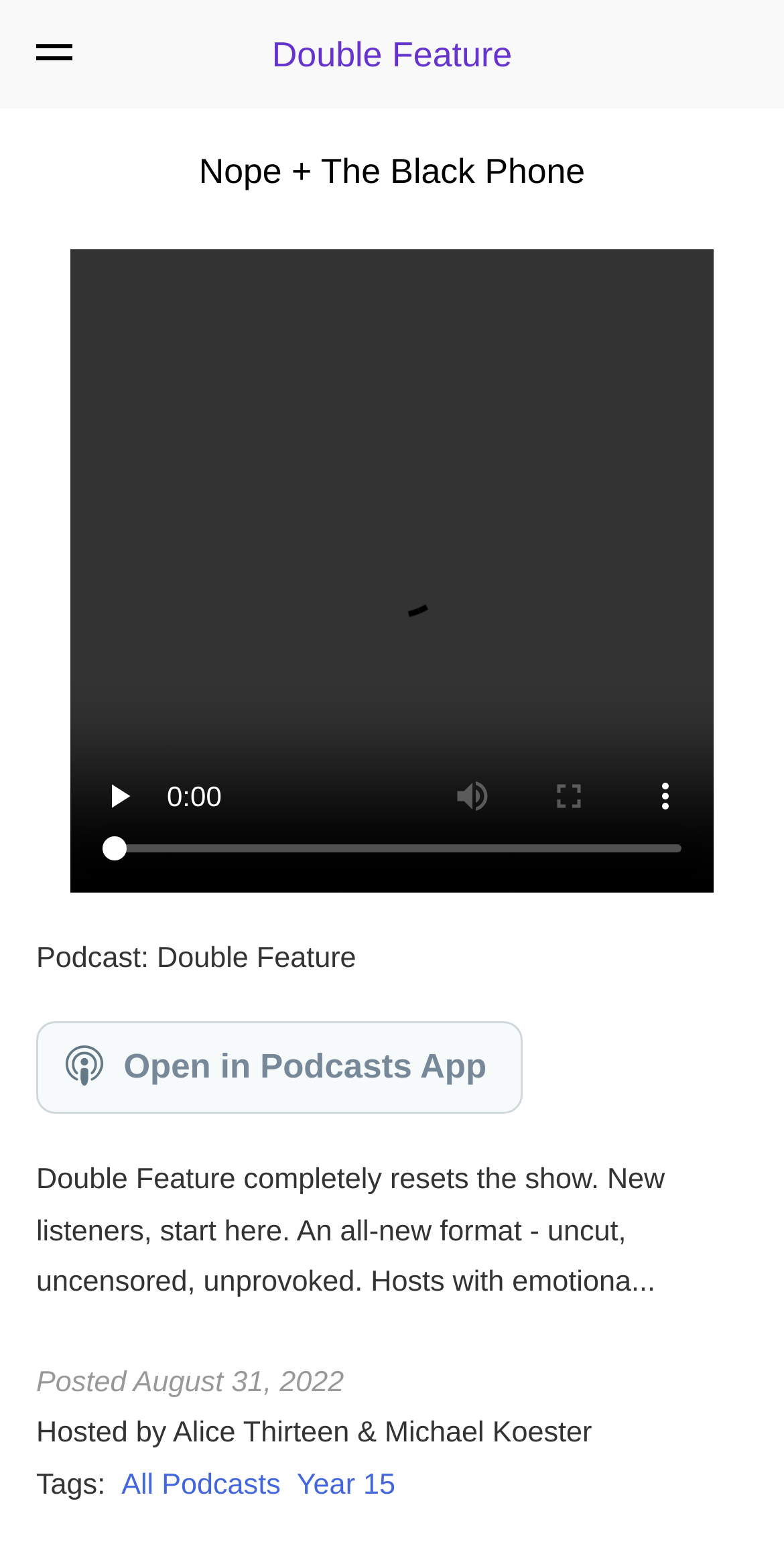Using the information in the image, give a detailed answer to the following question: How many buttons are there in the video player?

The video player has four buttons: 'play', 'mute', 'enter full screen', and 'show more media controls'. These buttons can be found as child elements of the video element at [0.09, 0.16, 0.91, 0.574].